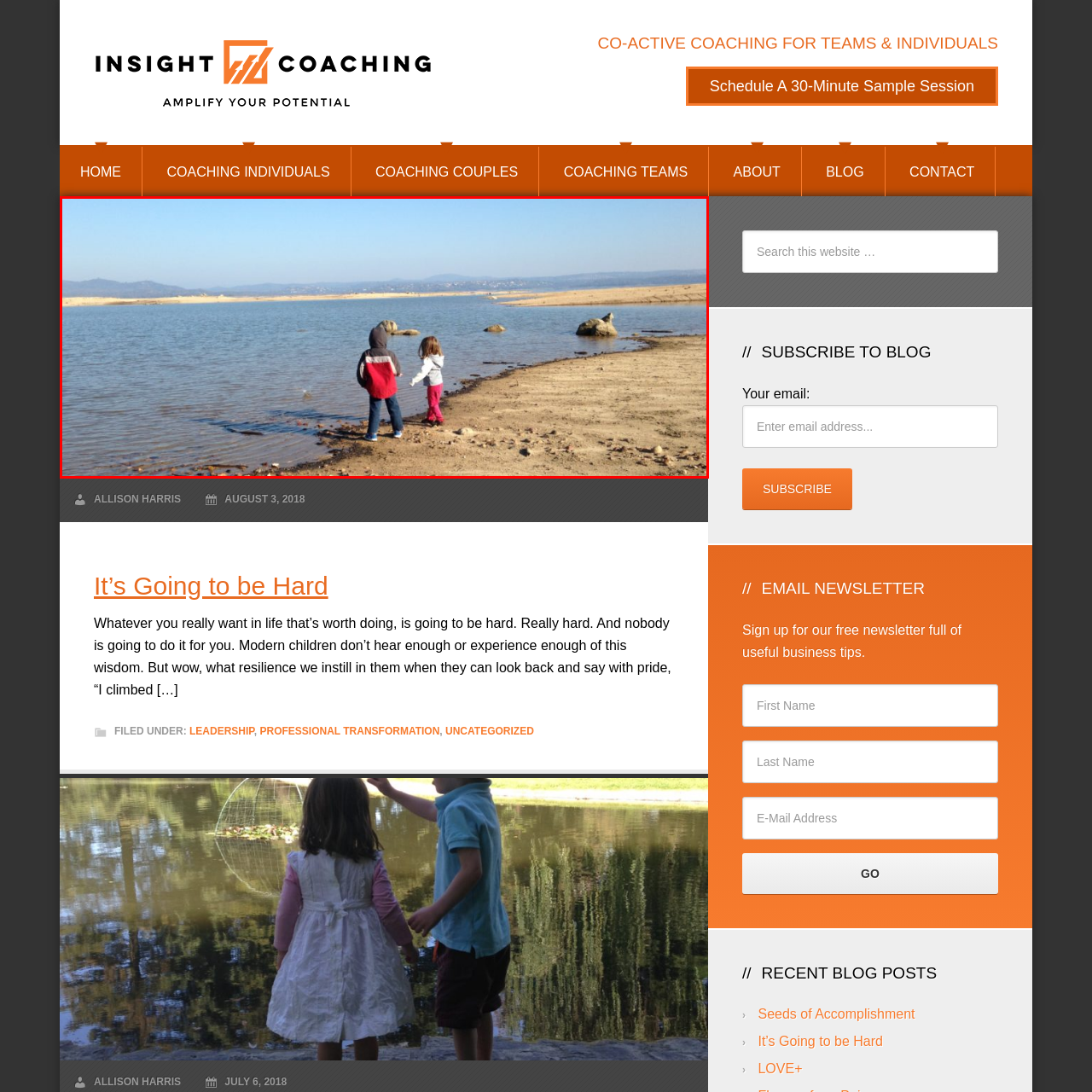View the image inside the red-bordered box and answer the given question using a single word or phrase:
What is the shape of the stones on the shoreline?

Smooth